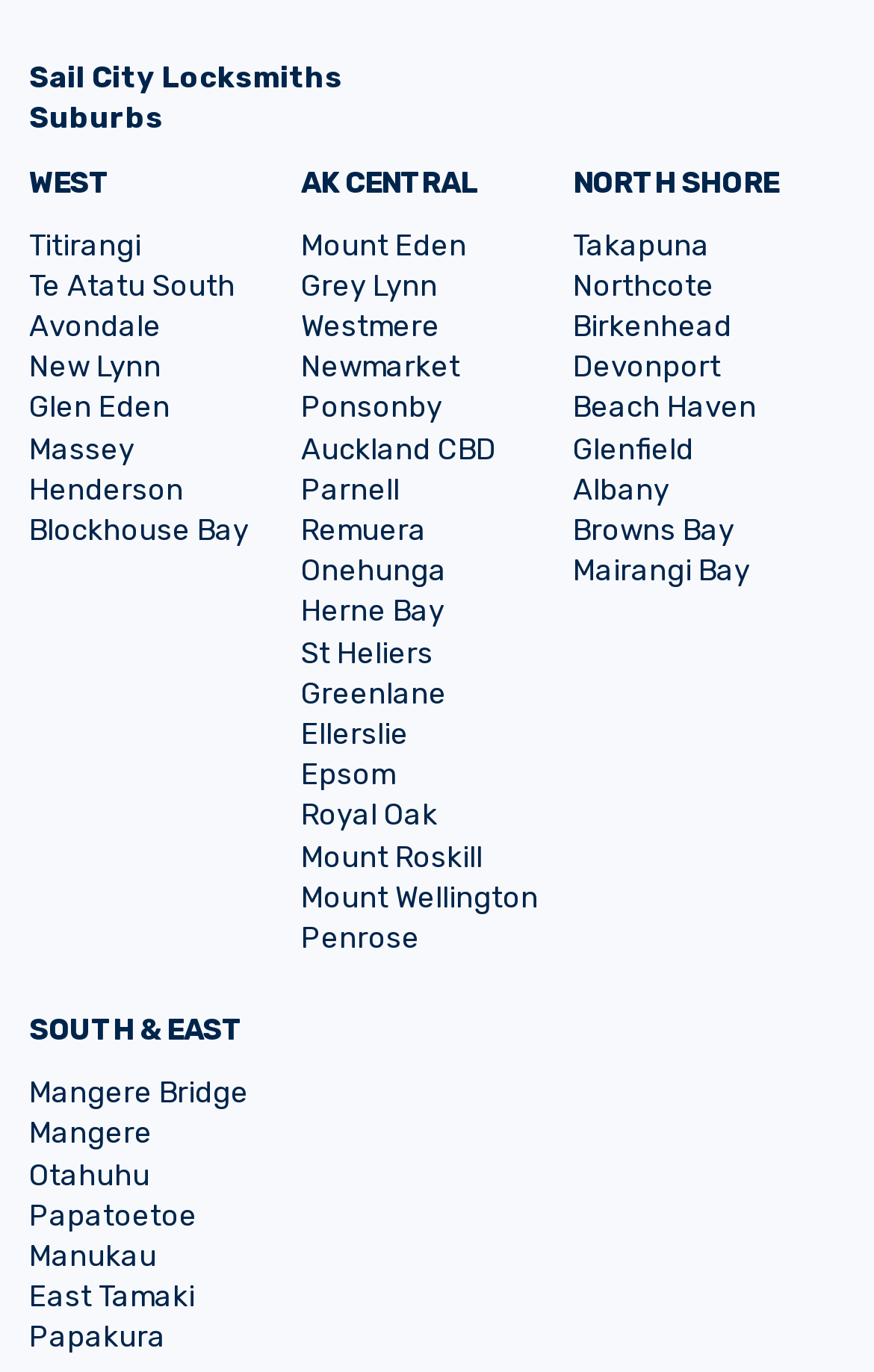Please identify the bounding box coordinates of the area that needs to be clicked to follow this instruction: "Visit Papakura".

[0.033, 0.963, 0.19, 0.987]